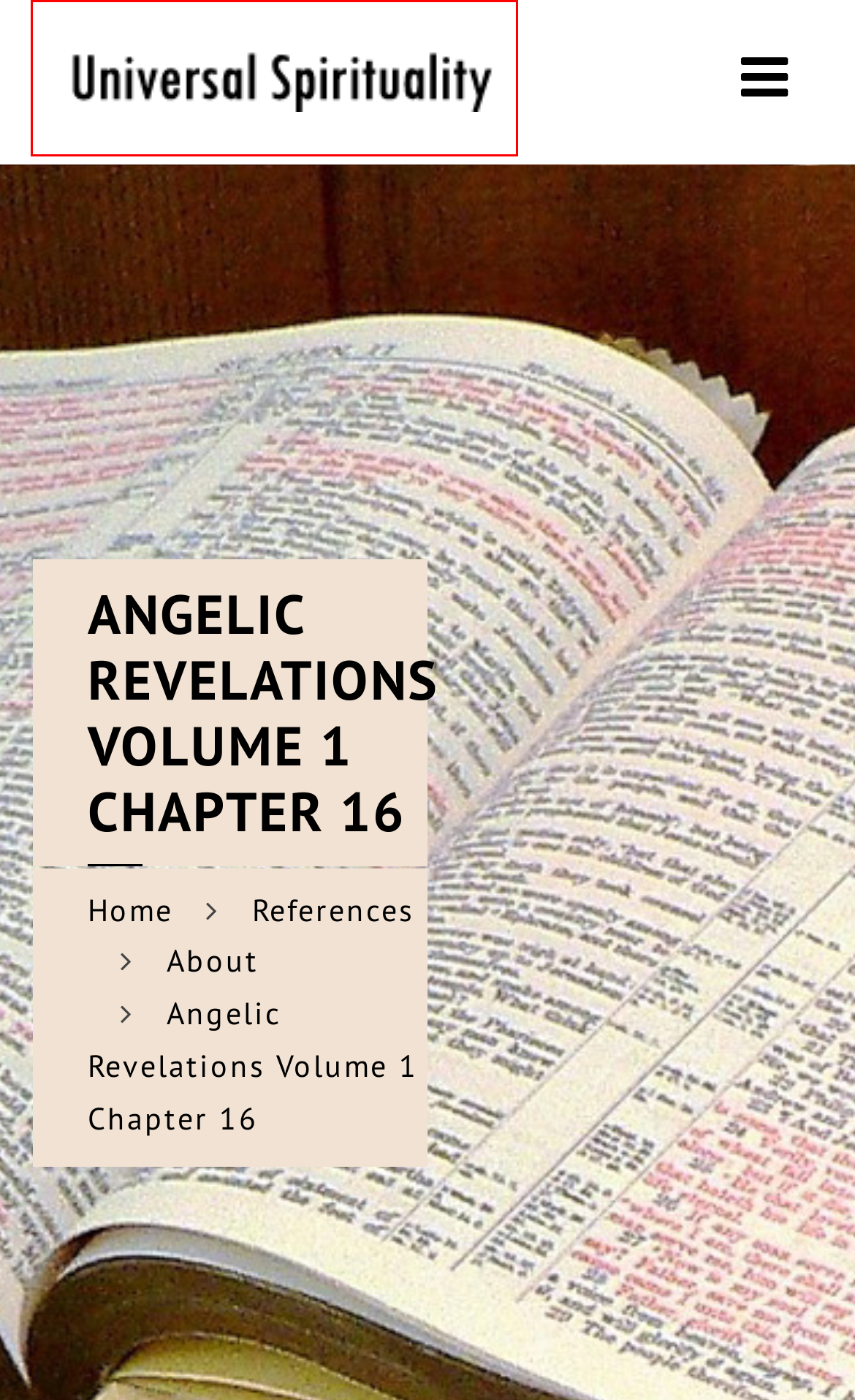You are looking at a webpage screenshot with a red bounding box around an element. Pick the description that best matches the new webpage after interacting with the element in the red bounding box. The possible descriptions are:
A. Bible as the Word of God - Universal Spirituality
B. Keys to Happiness - Universal Spirituality
C. Humanity - Universal Spirituality
D. References - Universal Spirituality
E. Universal Spirituality - A Spiritual Journey - Universal Spirituality
F. About - Universal Spirituality
G. Divine Plan of Salvation - Universal Spirituality
H. Way to the Celestial Kingdom - Universal Spirituality

E